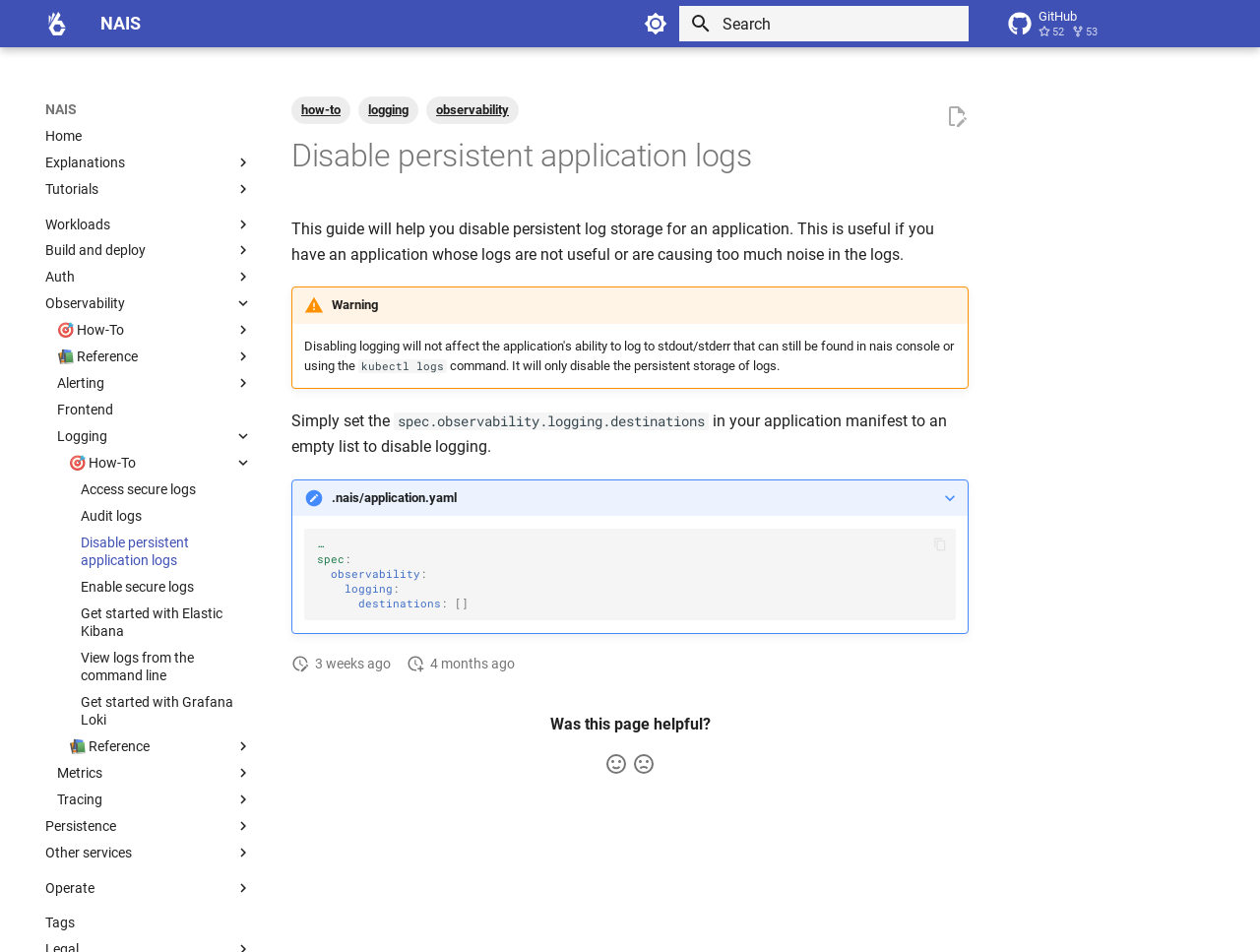Could you indicate the bounding box coordinates of the region to click in order to complete this instruction: "Click the 'Login' button".

None